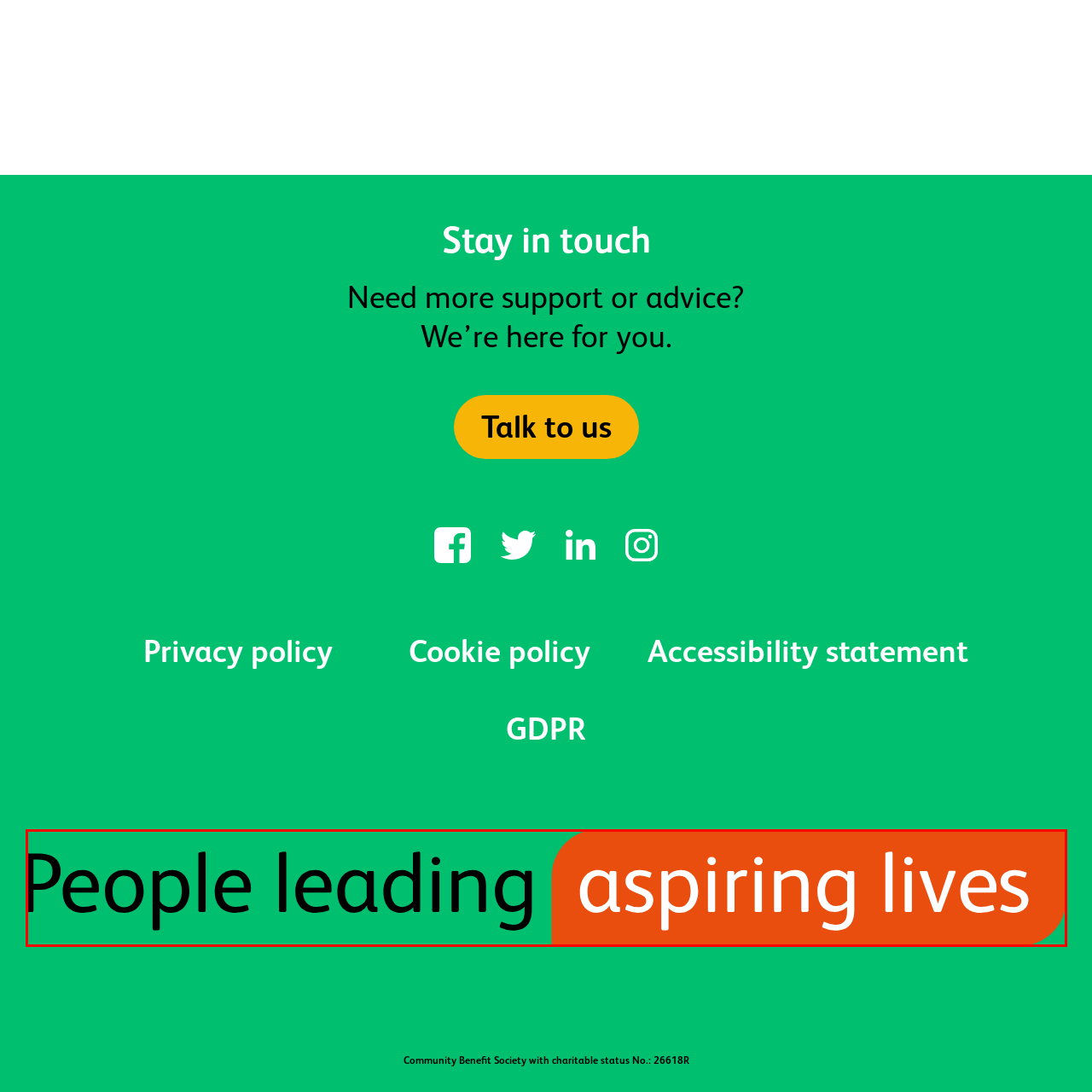Observe the area inside the red box, What is the color of the font used for the phrase 'leading aspiring lives'? Respond with a single word or phrase.

White